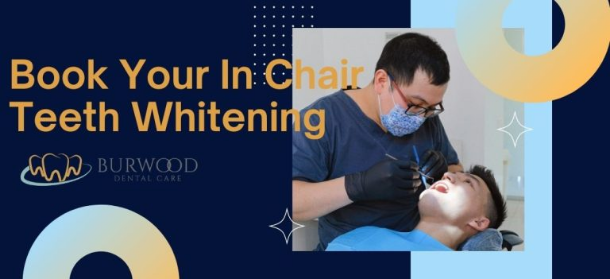Use a single word or phrase to answer this question: 
What is the main message of the image?

Book Your In Chair Teeth Whitening